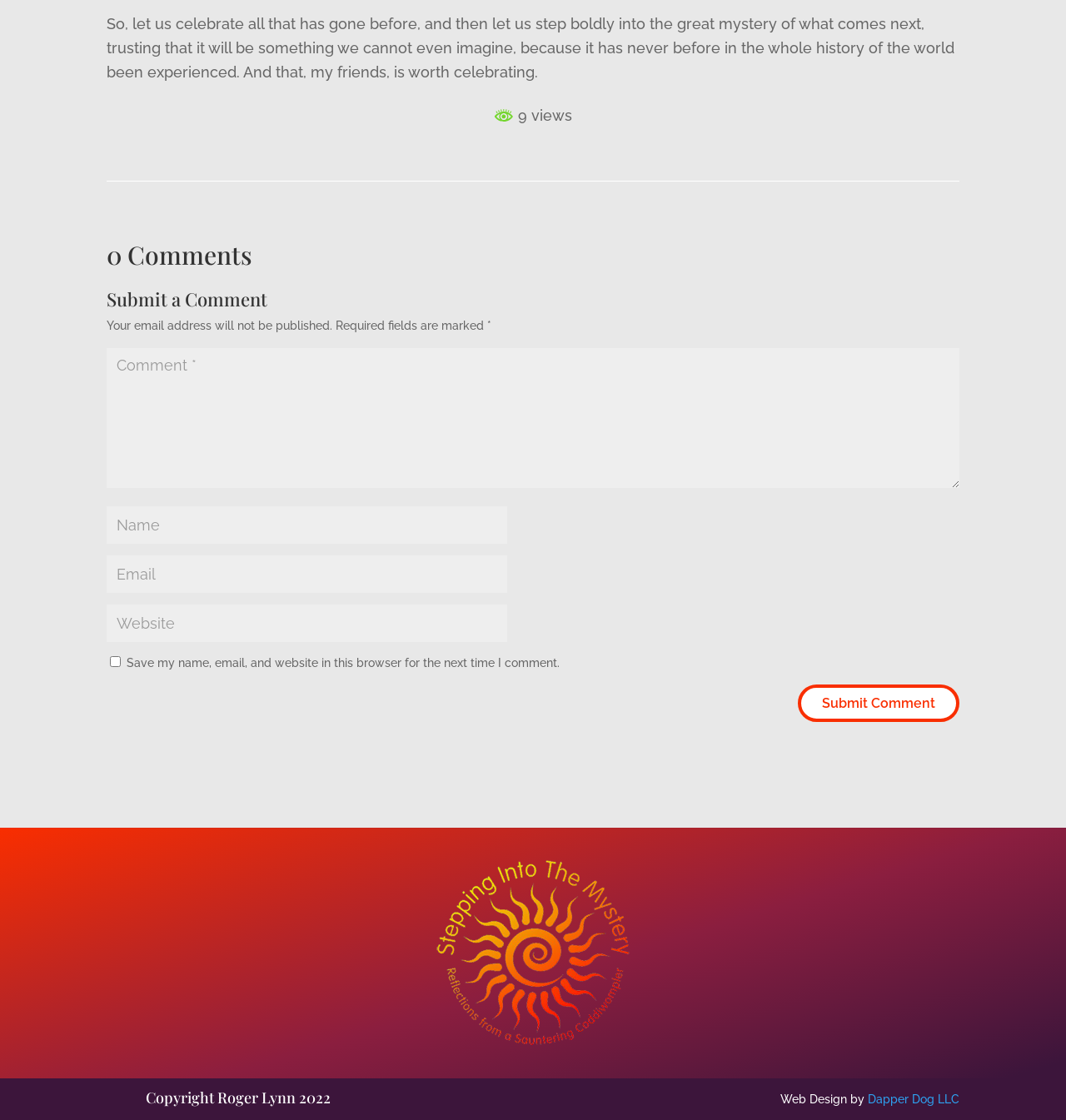Predict the bounding box of the UI element that fits this description: "input value="Website" name="url"".

[0.1, 0.539, 0.476, 0.573]